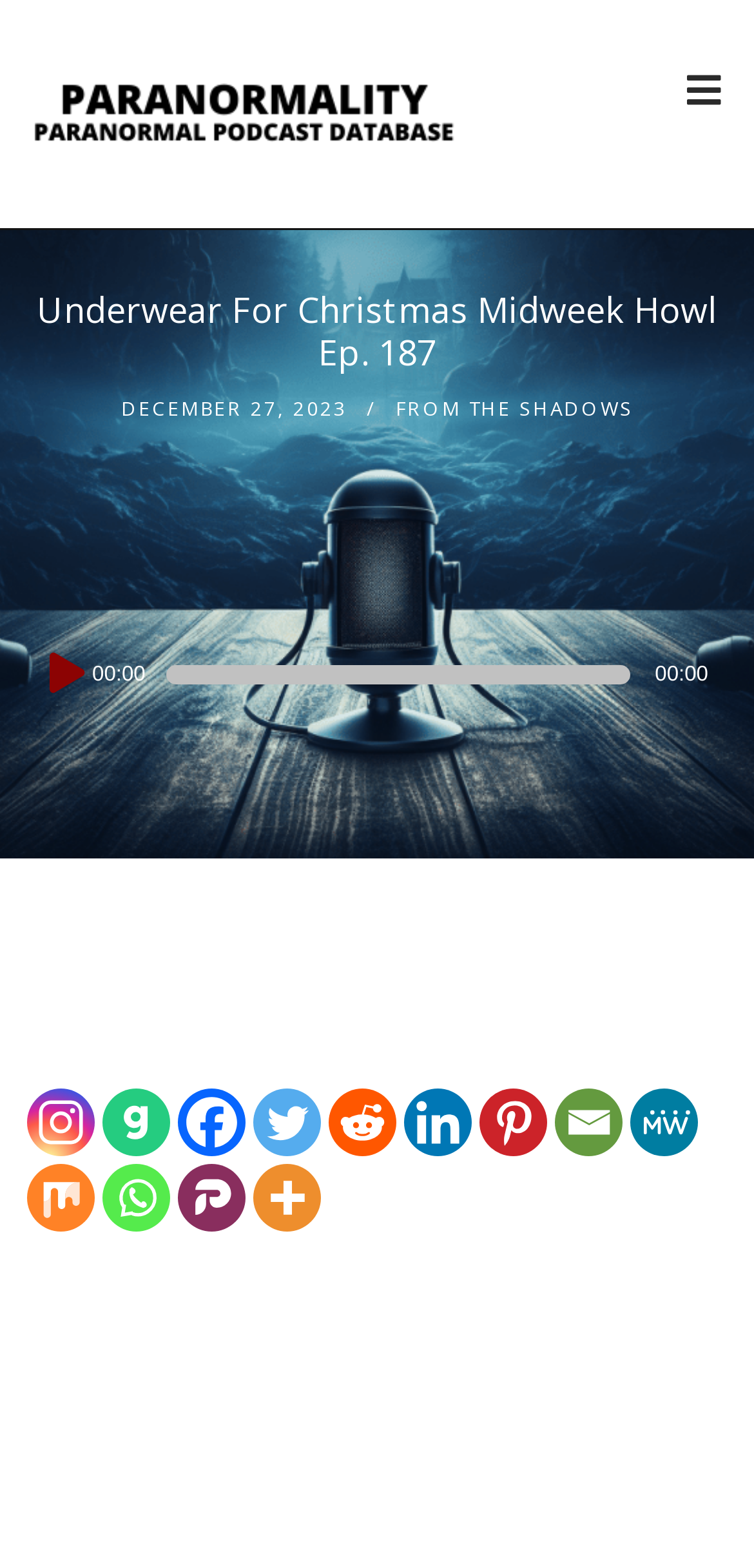From the image, can you give a detailed response to the question below:
How many social media links are available?

The number of social media links can be found by counting the link elements with images below the 'Spread the love' text. There are 12 links, each corresponding to a different social media platform, including Instagram, Gab, Facebook, Twitter, Reddit, Linkedin, Pinterest, Email, MeWe, Mix, Whatsapp, and Parler.